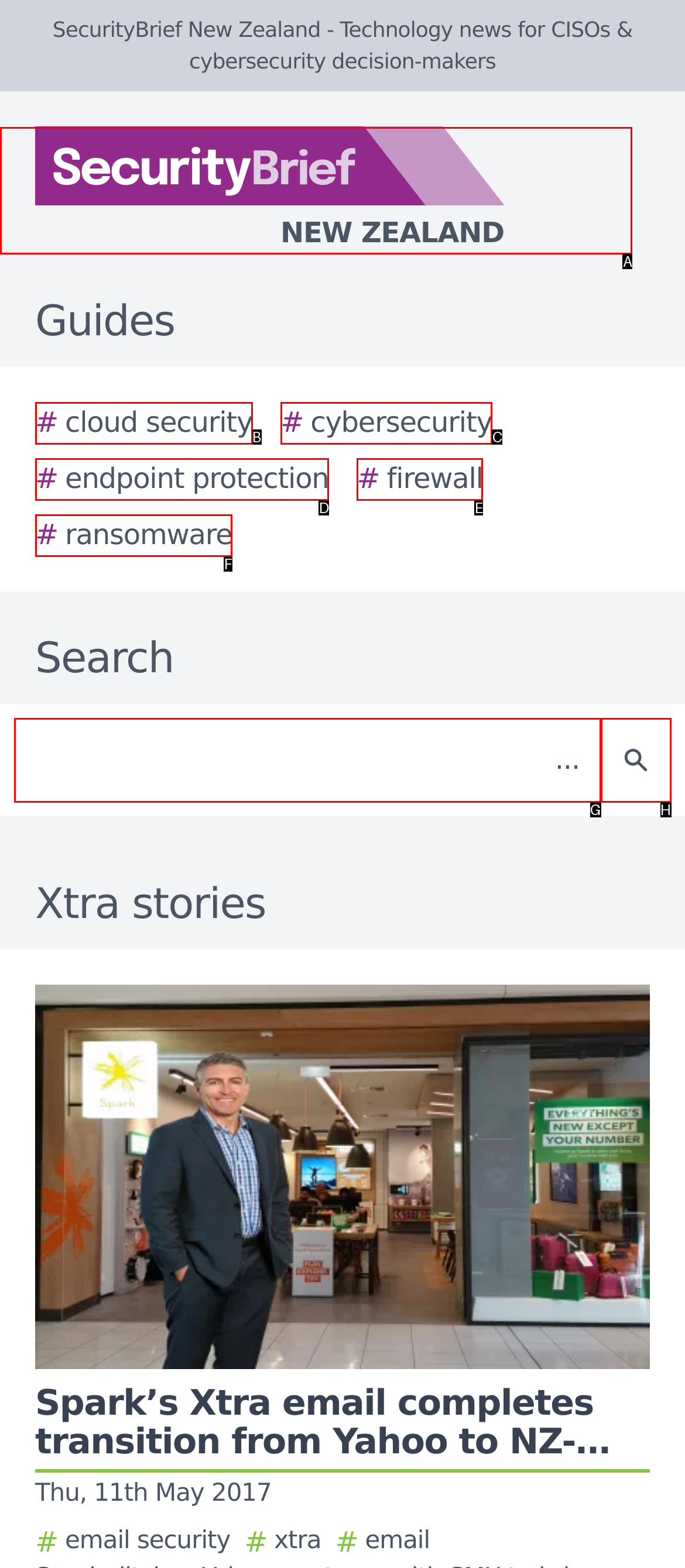Determine which option you need to click to execute the following task: Click on the SecurityBrief New Zealand logo. Provide your answer as a single letter.

A